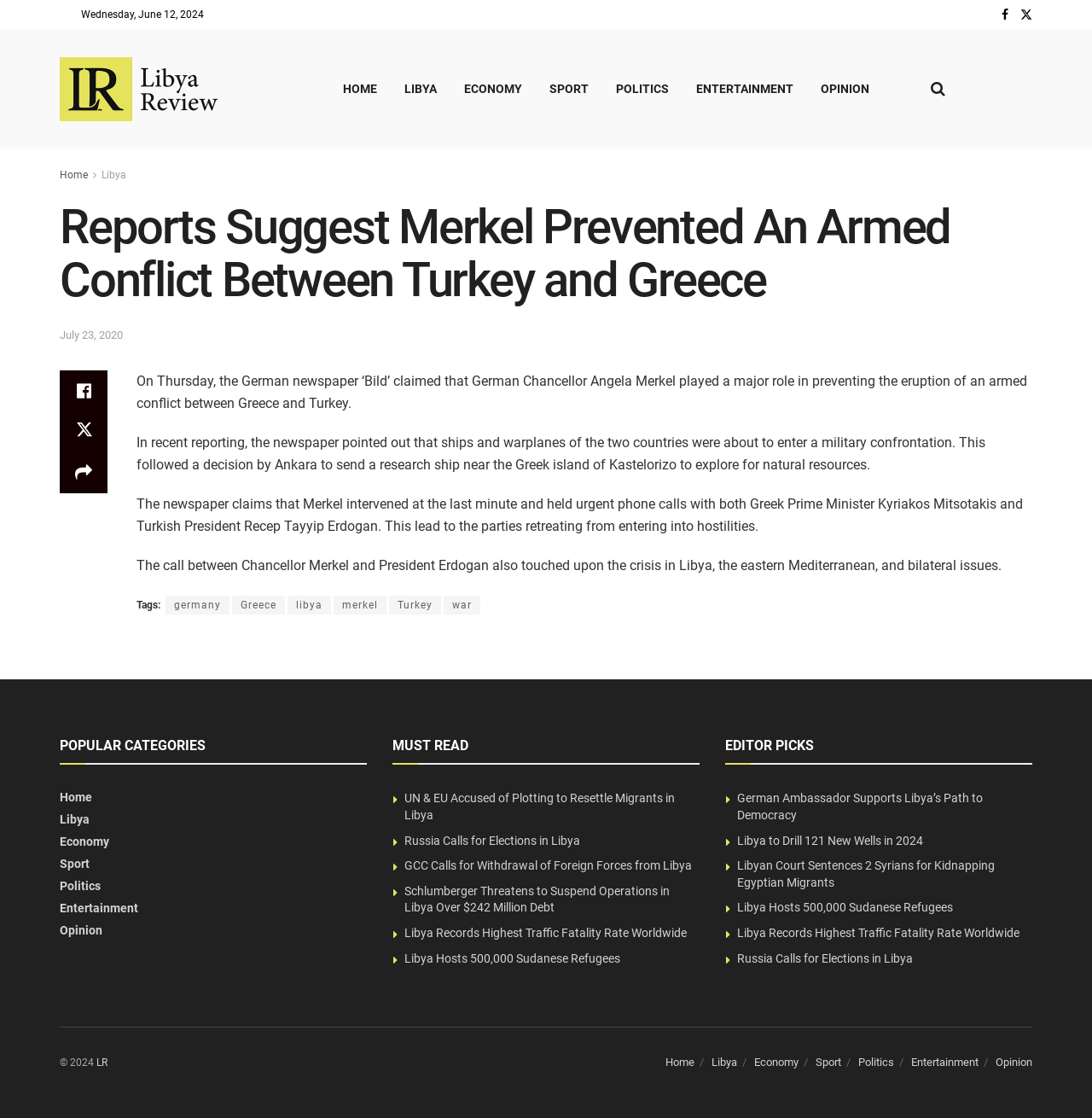Please find the bounding box coordinates of the element that you should click to achieve the following instruction: "Read the news 'UN & EU Accused of Plotting to Resettle Migrants in Libya'". The coordinates should be presented as four float numbers between 0 and 1: [left, top, right, bottom].

[0.37, 0.707, 0.637, 0.737]